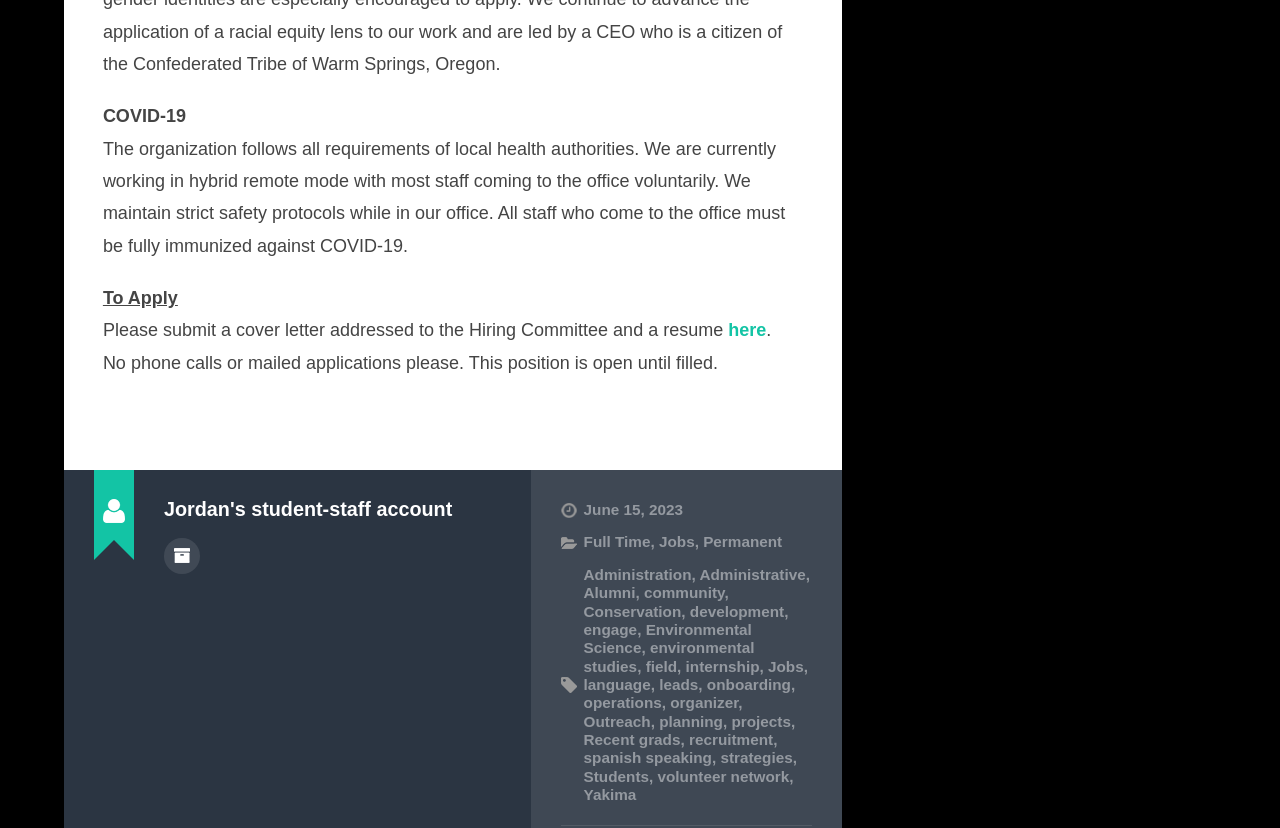What is the topic of Jordan's student-staff account?
Provide a detailed answer to the question, using the image to inform your response.

The answer can be found in the heading element, which states 'Jordan's student-staff account', and the first StaticText element, which states 'COVID-19'. The proximity of these elements suggests that Jordan's student-staff account is related to COVID-19.